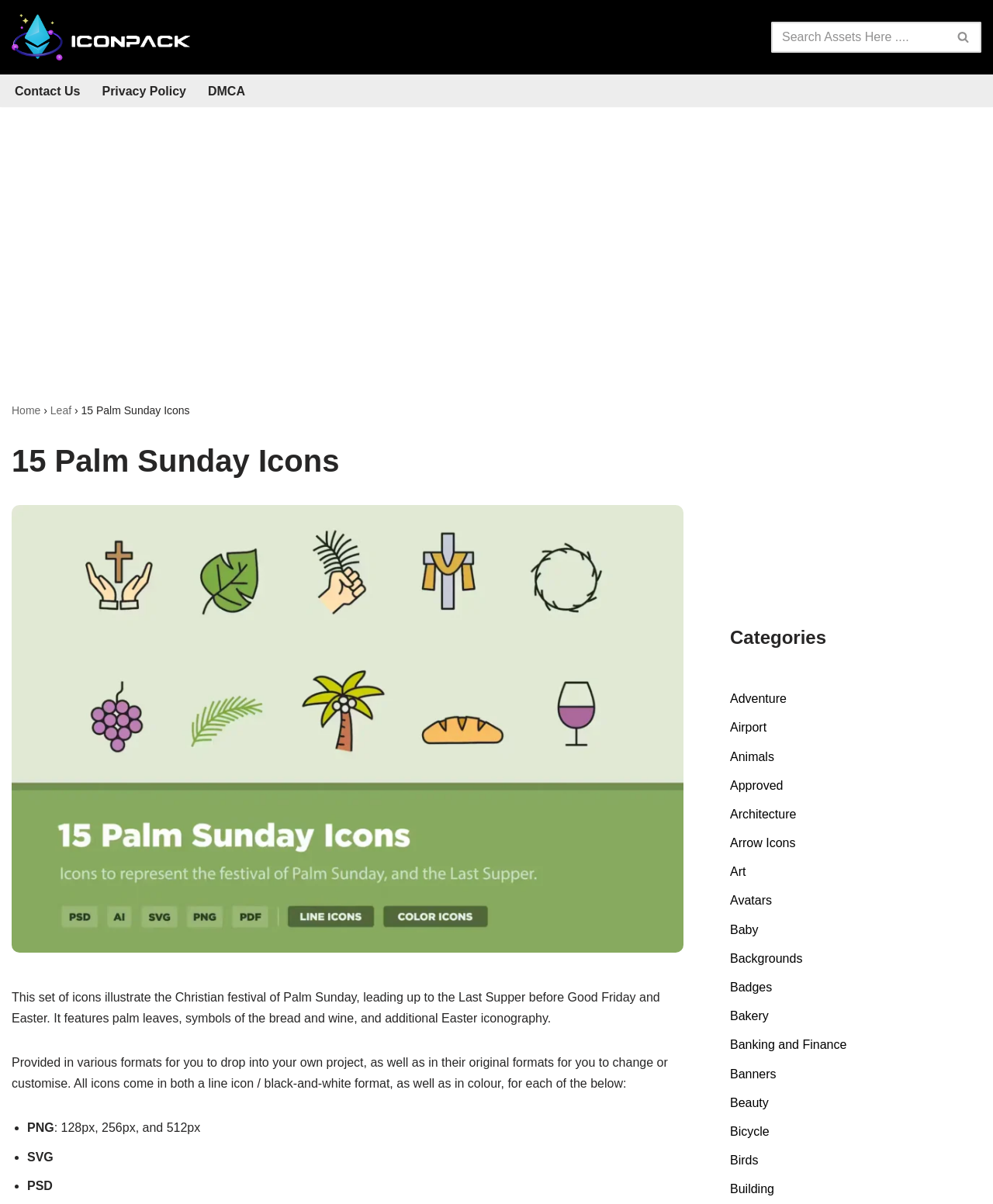Could you specify the bounding box coordinates for the clickable section to complete the following instruction: "Search for icons"?

[0.777, 0.018, 0.988, 0.044]